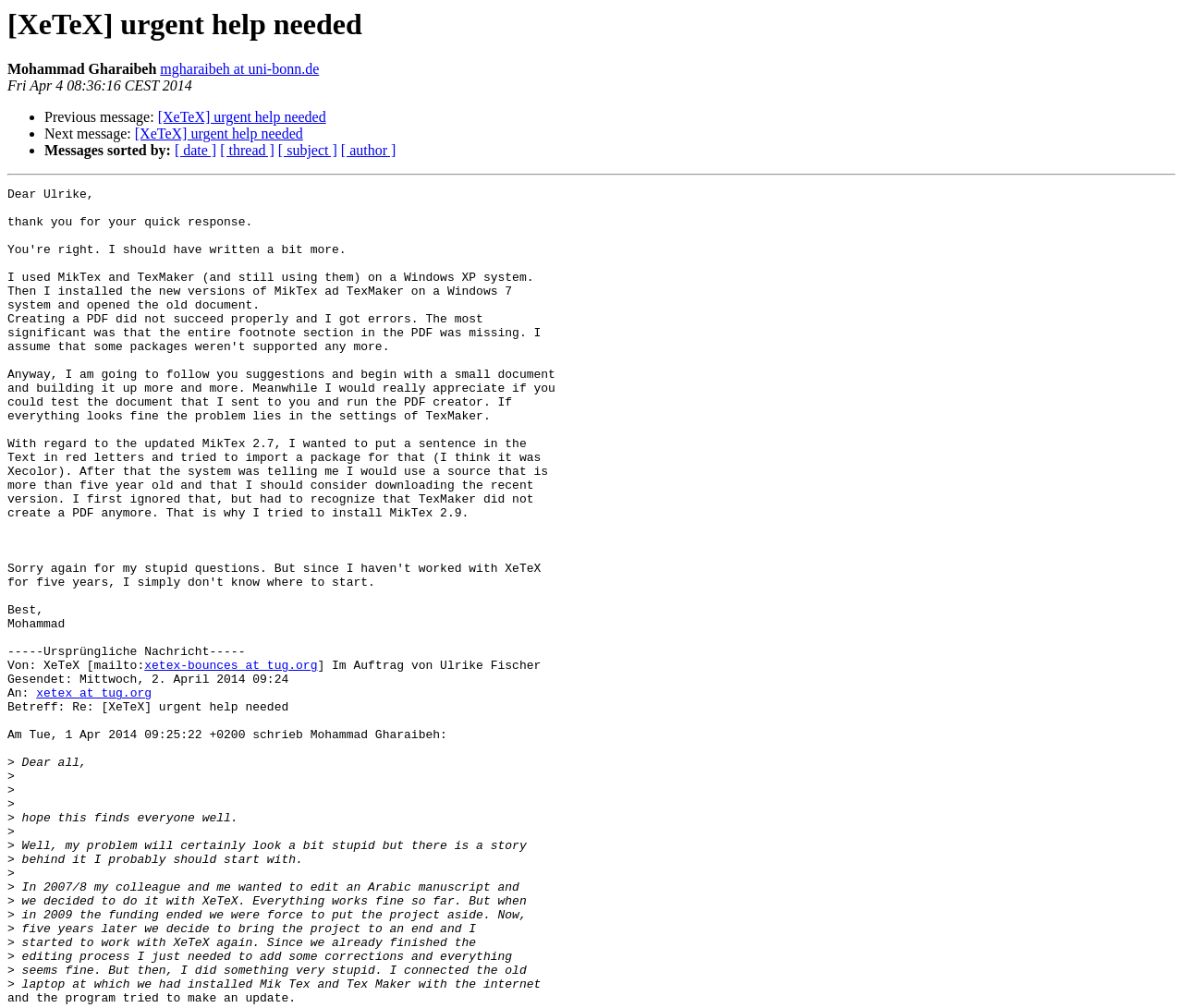Answer the question in one word or a short phrase:
What happened to the project in 2009?

funding ended